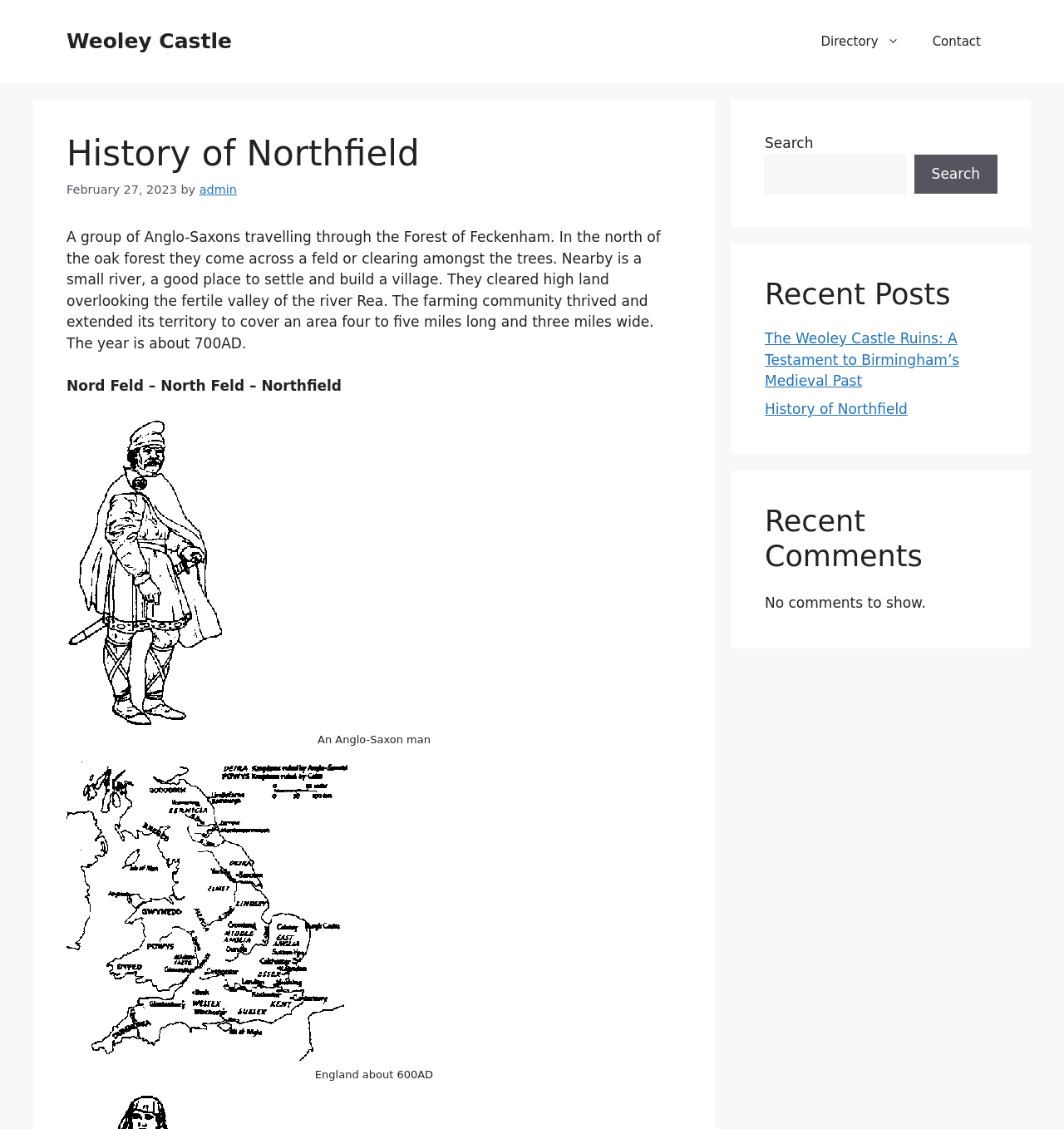What is the name of the author of the latest article?
Answer with a single word or short phrase according to what you see in the image.

admin